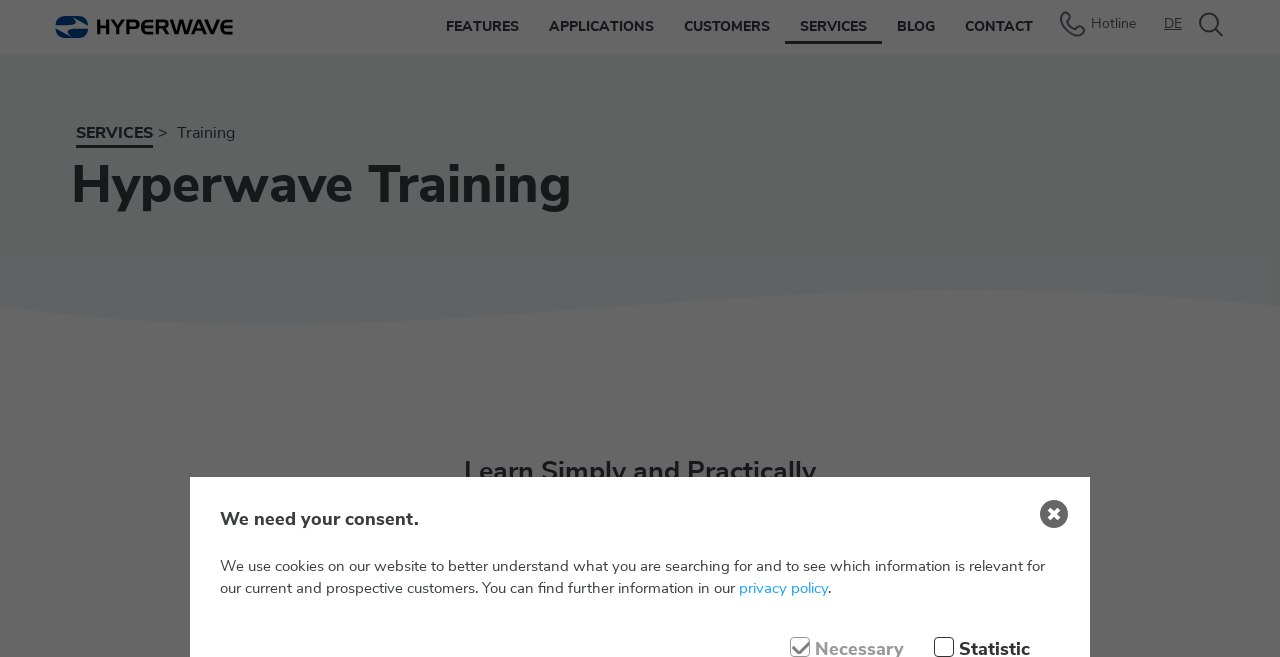Kindly determine the bounding box coordinates of the area that needs to be clicked to fulfill this instruction: "search for something".

[0.738, 0.088, 0.902, 0.146]